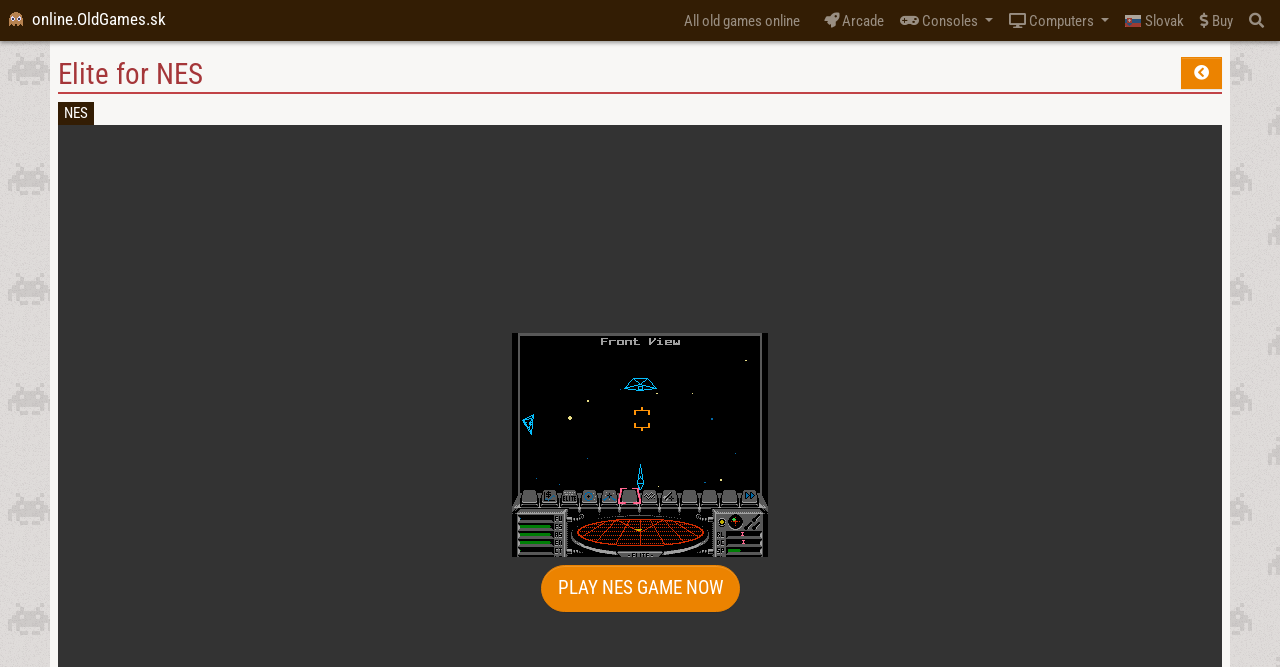Respond to the question below with a single word or phrase: What is the text on the PLAY button?

PLAY NES GAME NOW